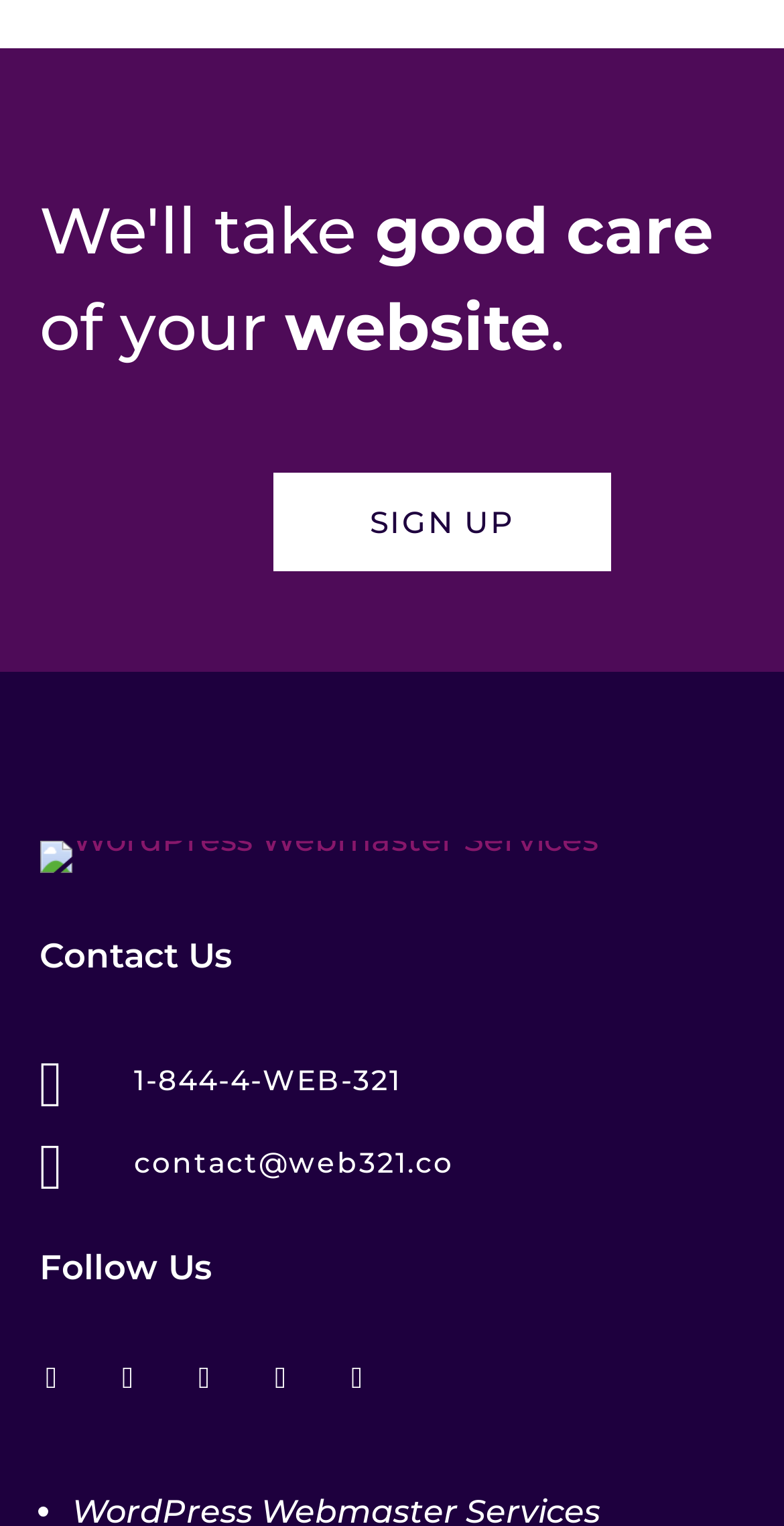Please examine the image and provide a detailed answer to the question: What is the phone number to contact?

I found the phone number by looking at the heading element with the text '1-844-4-WEB-321' which is located in the second layout table.